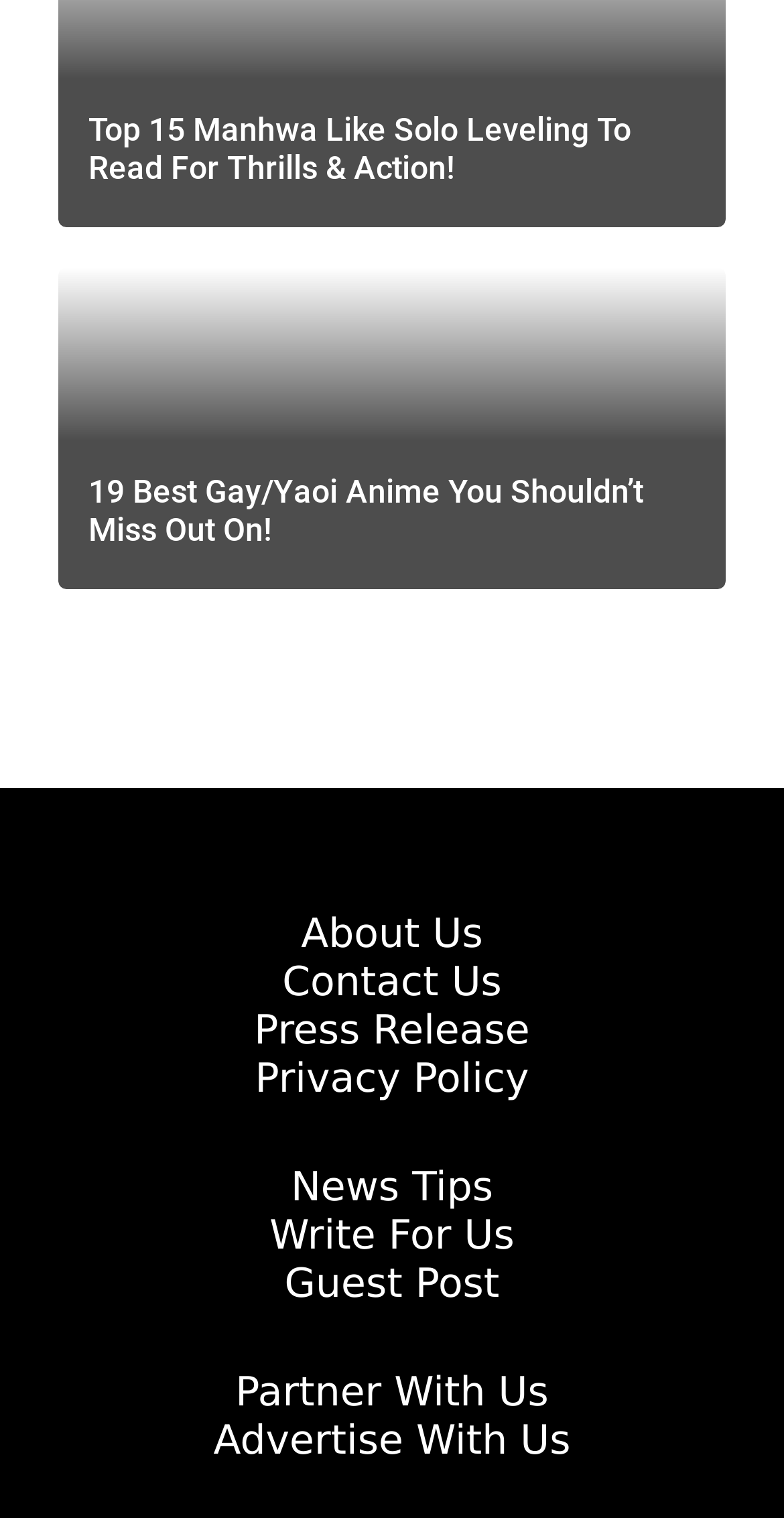How many images are there on the webpage?
Give a one-word or short phrase answer based on the image.

1